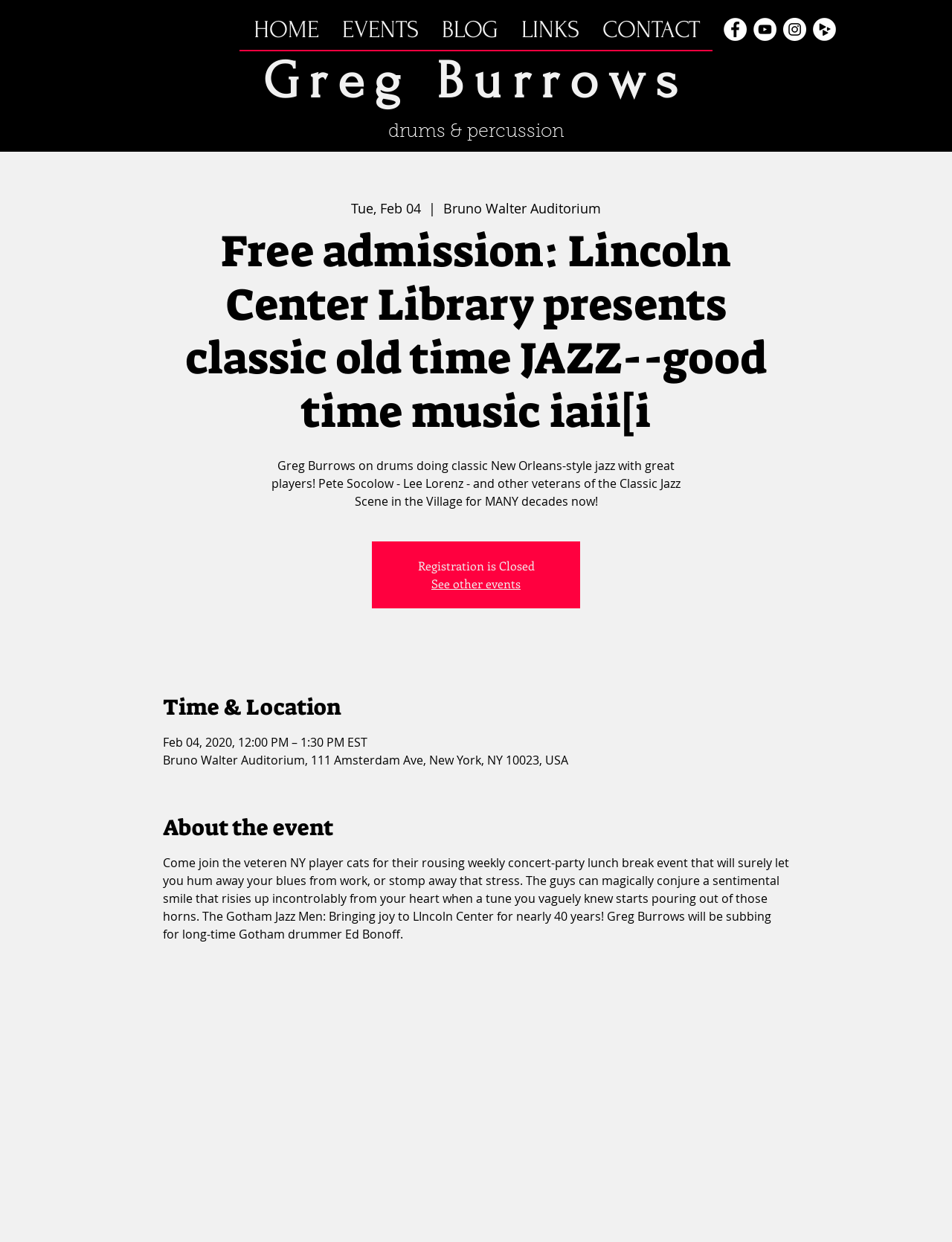Locate the bounding box of the UI element based on this description: "Greg Burrows". Provide four float numbers between 0 and 1 as [left, top, right, bottom].

[0.277, 0.041, 0.723, 0.089]